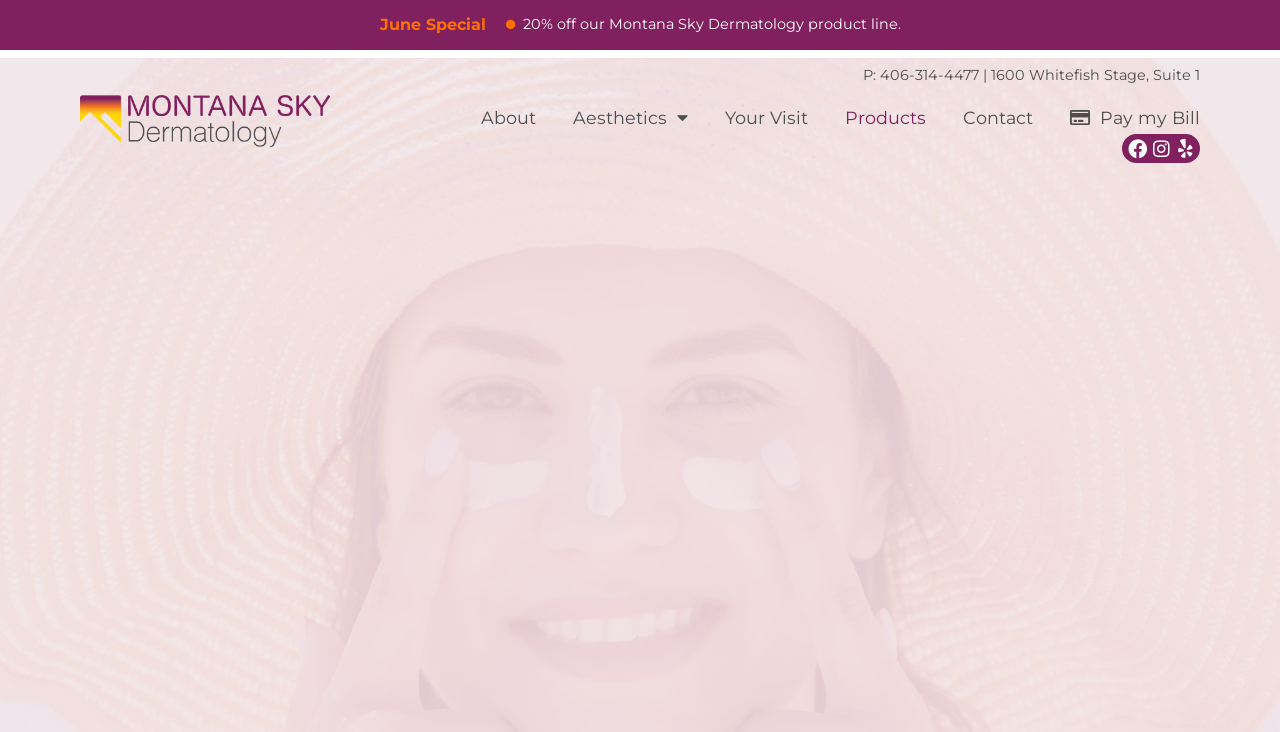Please locate the bounding box coordinates of the element that needs to be clicked to achieve the following instruction: "View June Special". The coordinates should be four float numbers between 0 and 1, i.e., [left, top, right, bottom].

[0.296, 0.023, 0.379, 0.045]